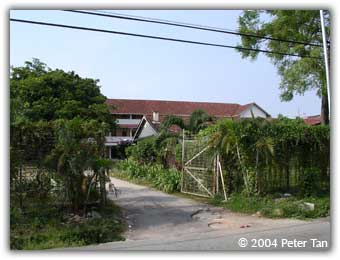What is the atmosphere of the scene?
Using the image as a reference, answer with just one word or a short phrase.

Peaceful